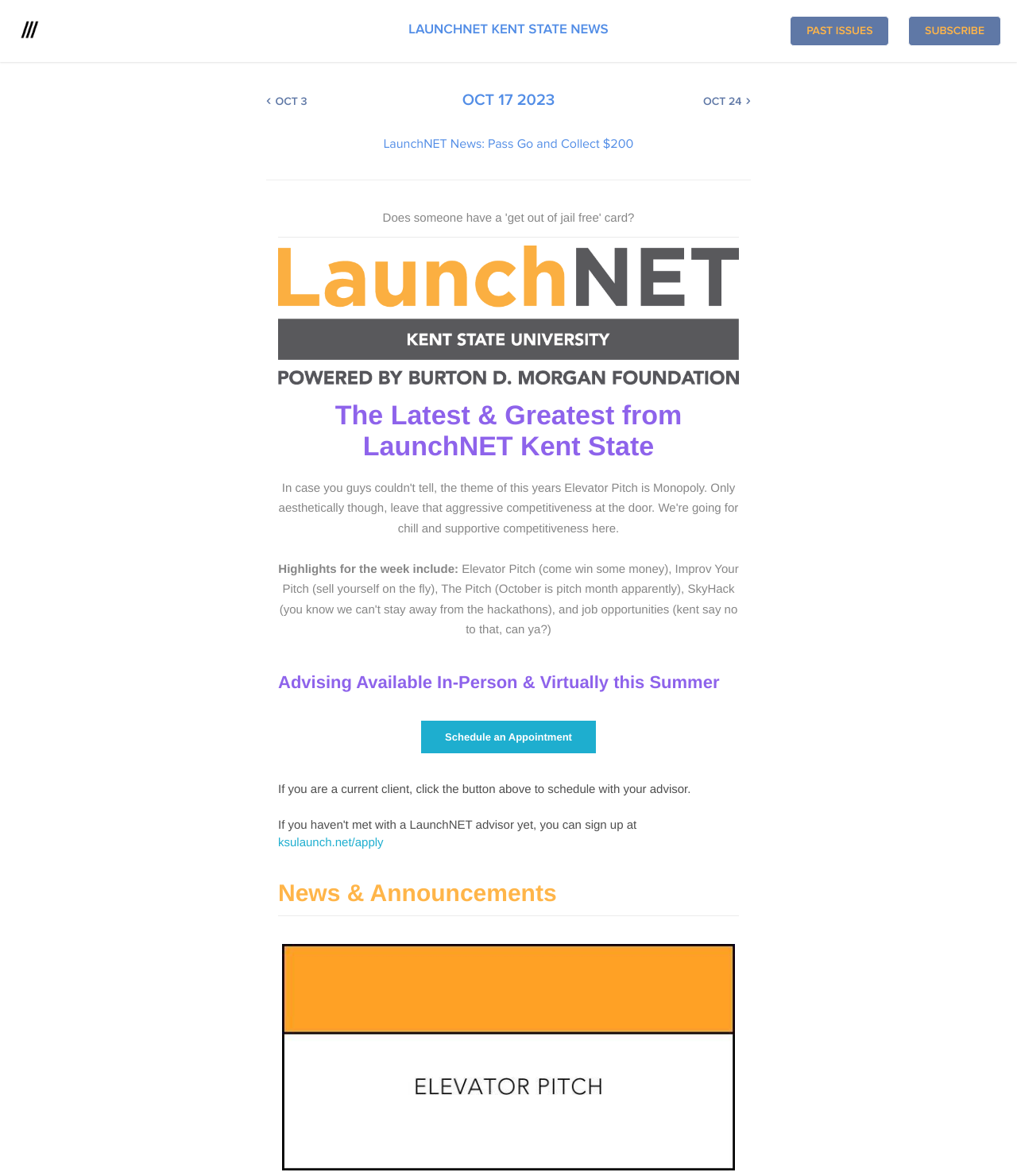Locate the bounding box coordinates of the element to click to perform the following action: 'Schedule an appointment'. The coordinates should be given as four float values between 0 and 1, in the form of [left, top, right, bottom].

[0.414, 0.613, 0.586, 0.64]